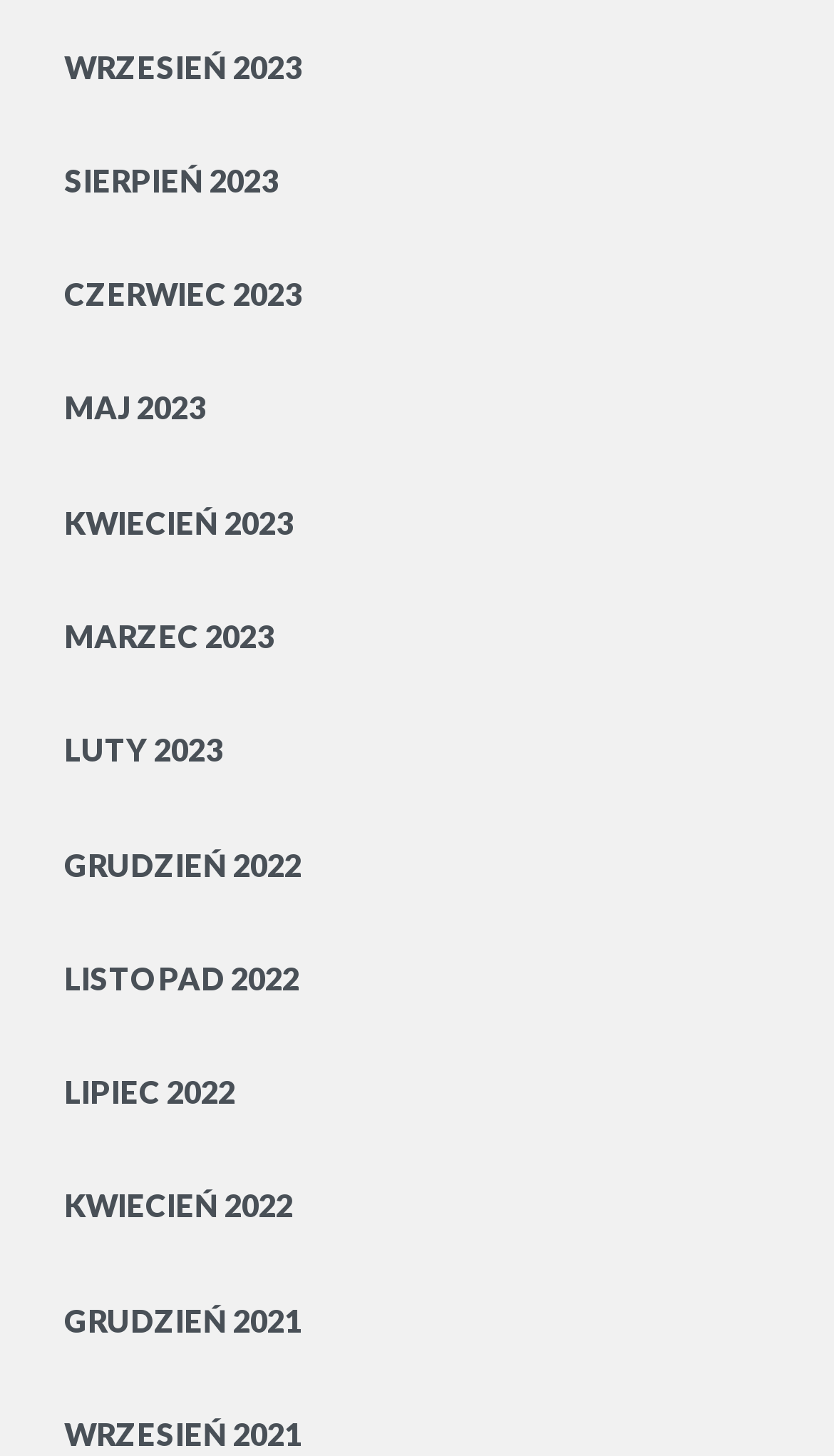How many years are represented?
Refer to the image and provide a detailed answer to the question.

I analyzed the list of links and found that there are months listed from 2021, 2022, and 2023, which means three years are represented.